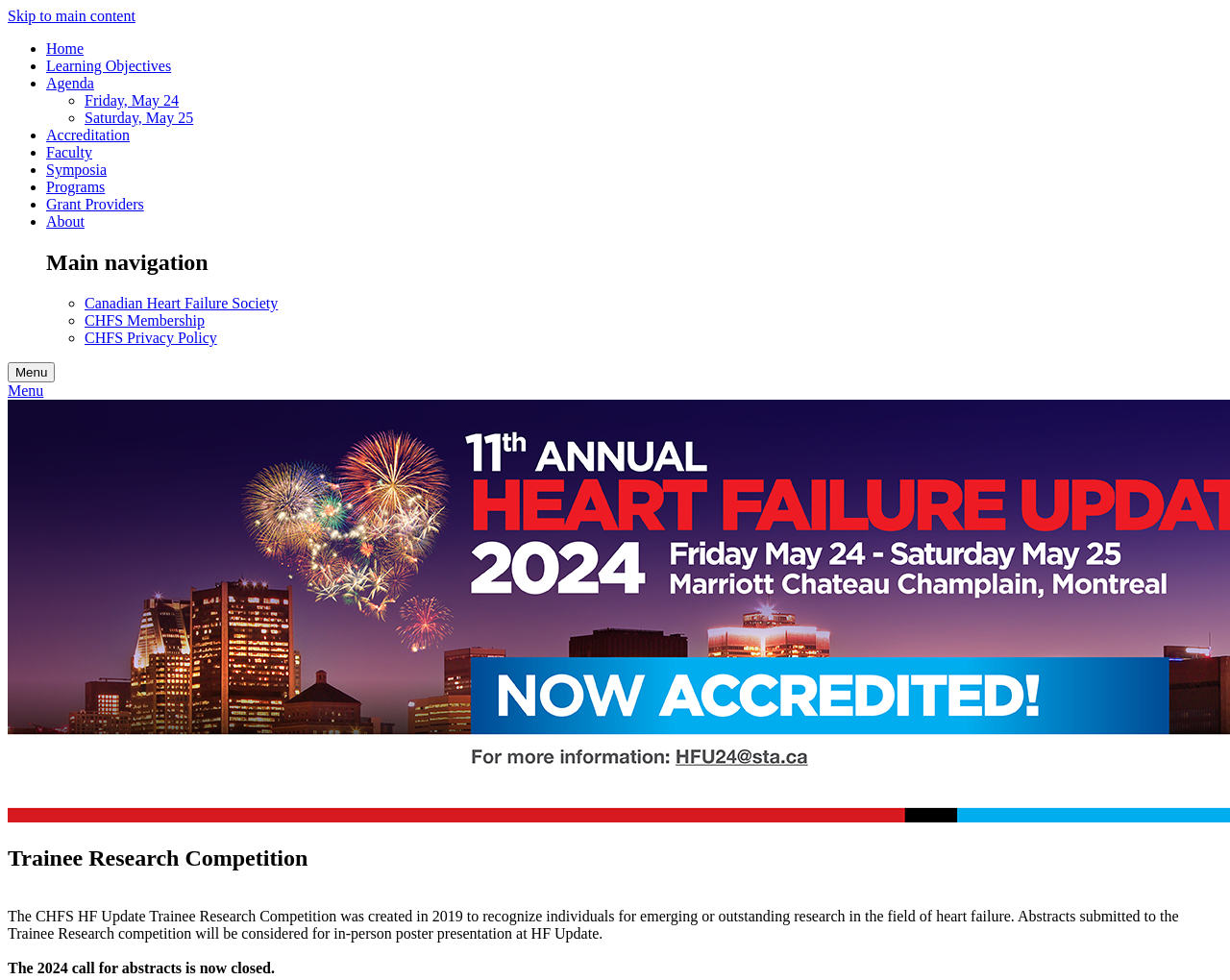Deliver a detailed narrative of the webpage's visual and textual elements.

The webpage is about the Trainee Research Competition, specifically focused on heart failure. At the top left, there is a "Skip to main content" link. Below it, there is a navigation menu with several links, including "Home", "Learning Objectives", "Agenda", "Accreditation", "Faculty", "Symposia", "Programs", "Grant Providers", and "About". These links are arranged horizontally, with bullet points separating each item.

Further down, there is a secondary navigation menu with links to "Canadian Heart Failure Society", "CHFS Membership", and "CHFS Privacy Policy". These links are also arranged horizontally, with circular bullet points separating each item.

On the top right, there is a "Menu" button and a "Menu" link, which likely opens a dropdown menu.

The main content of the page is divided into two sections. The first section has a heading "Trainee Research Competition" and a paragraph of text that explains the purpose of the competition, which is to recognize individuals for emerging or outstanding research in the field of heart failure. The text also mentions that abstracts submitted to the competition will be considered for in-person poster presentation at HF Update.

The second section has a heading, but the text is not explicitly stated in the accessibility tree. However, based on the provided meta description, it is likely that this section contains information about the abstract submission process, including the fact that the 2024 call for abstracts is now closed.